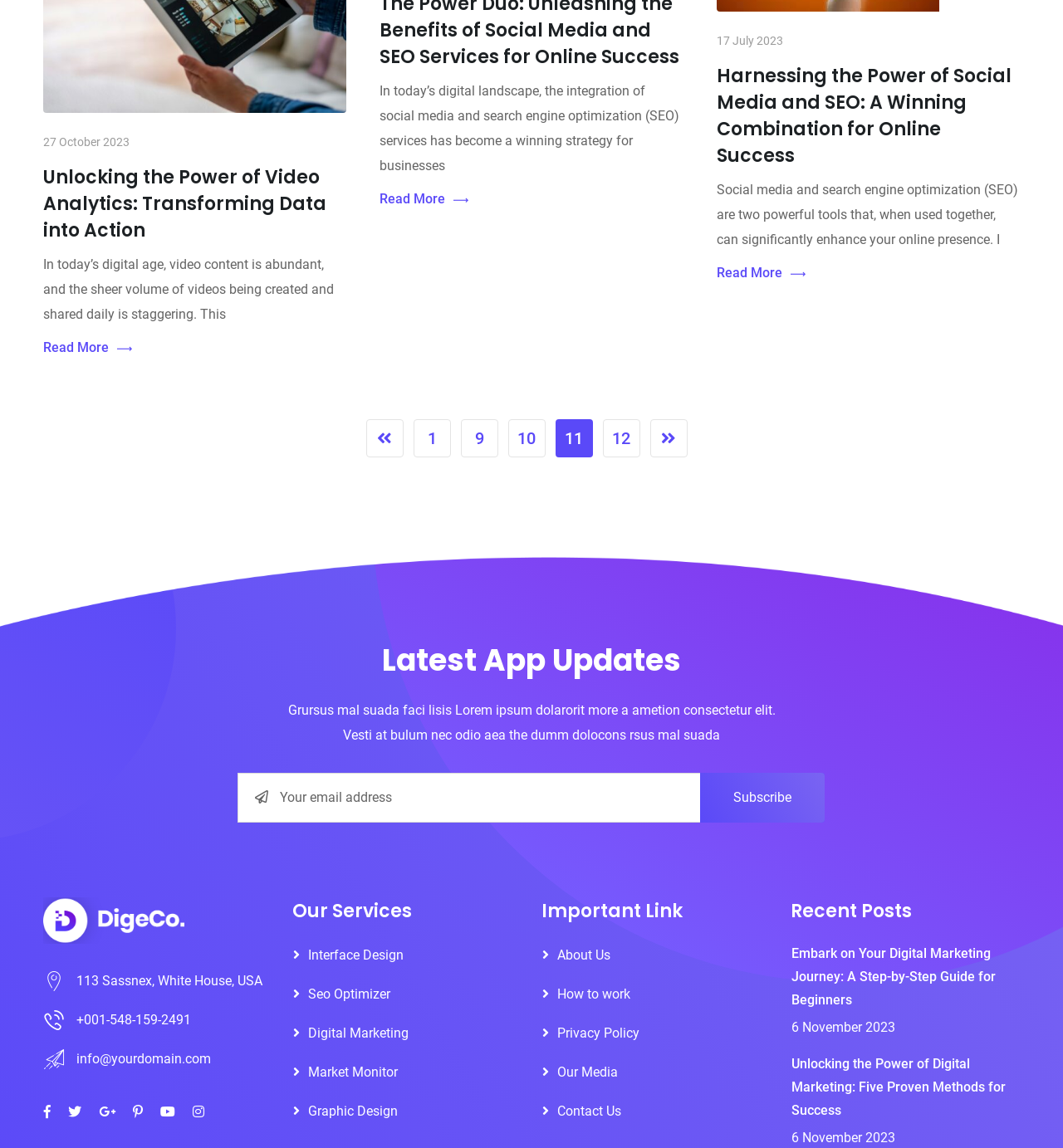What is the topic of the 'Recent Posts' section?
Answer the question with a detailed and thorough explanation.

I analyzed the article titles in the 'Recent Posts' section and found that they are all related to digital marketing, such as 'Embark on Your Digital Marketing Journey' and 'Unlocking the Power of Digital Marketing'.